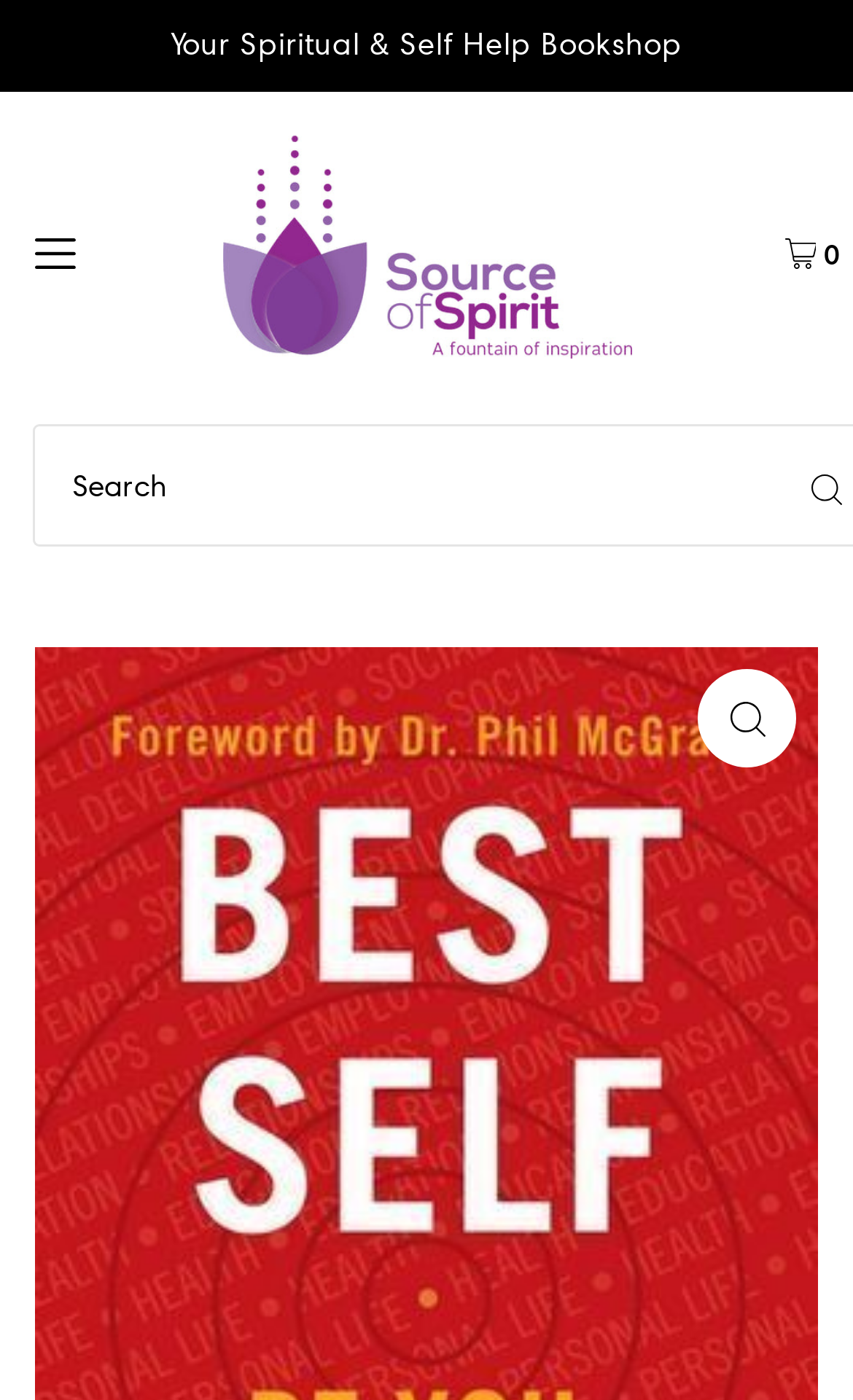What is the type of content on this webpage?
Based on the image, give a one-word or short phrase answer.

Spiritual and self help